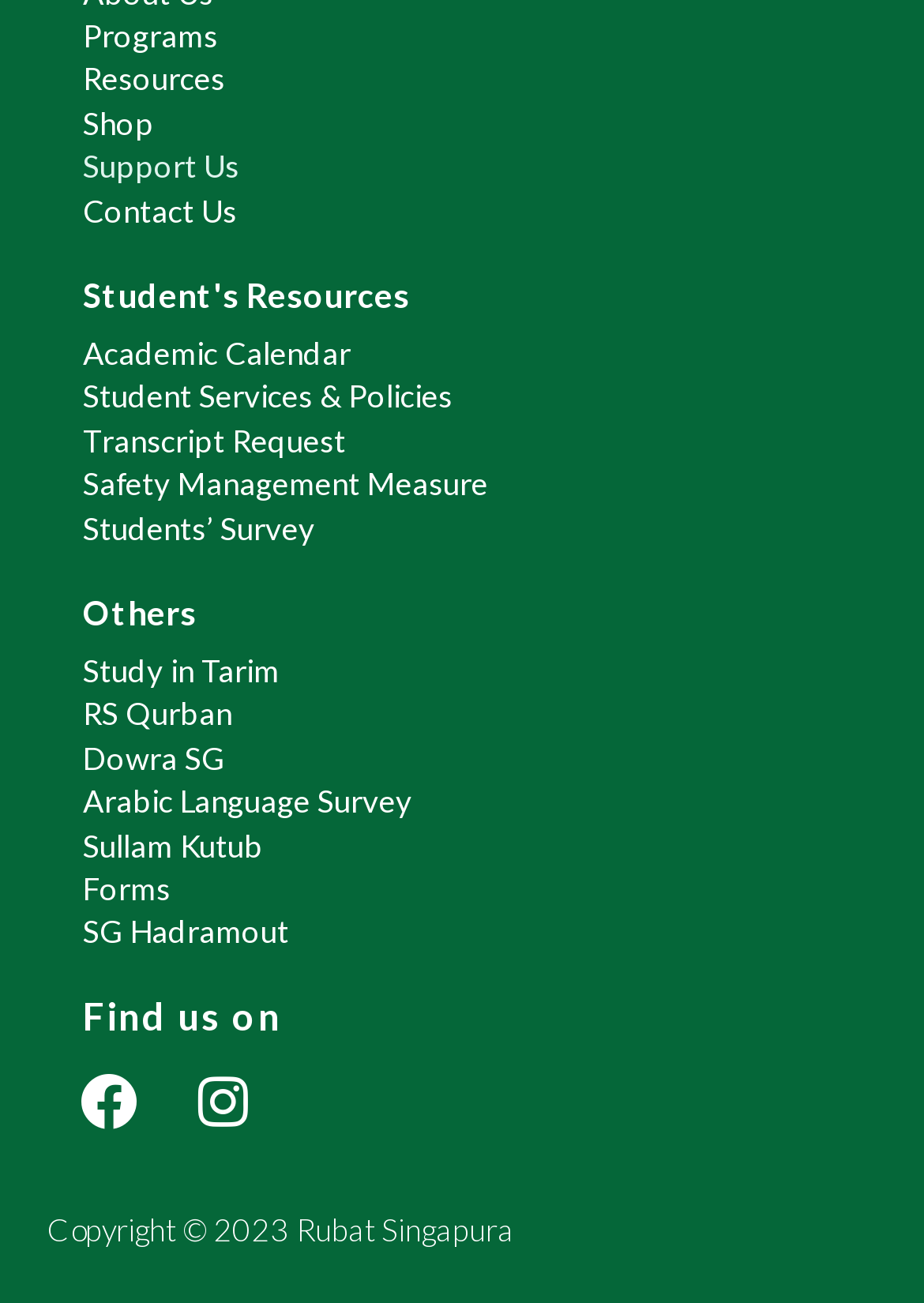Indicate the bounding box coordinates of the element that needs to be clicked to satisfy the following instruction: "Click on Programs". The coordinates should be four float numbers between 0 and 1, i.e., [left, top, right, bottom].

[0.051, 0.011, 0.949, 0.044]